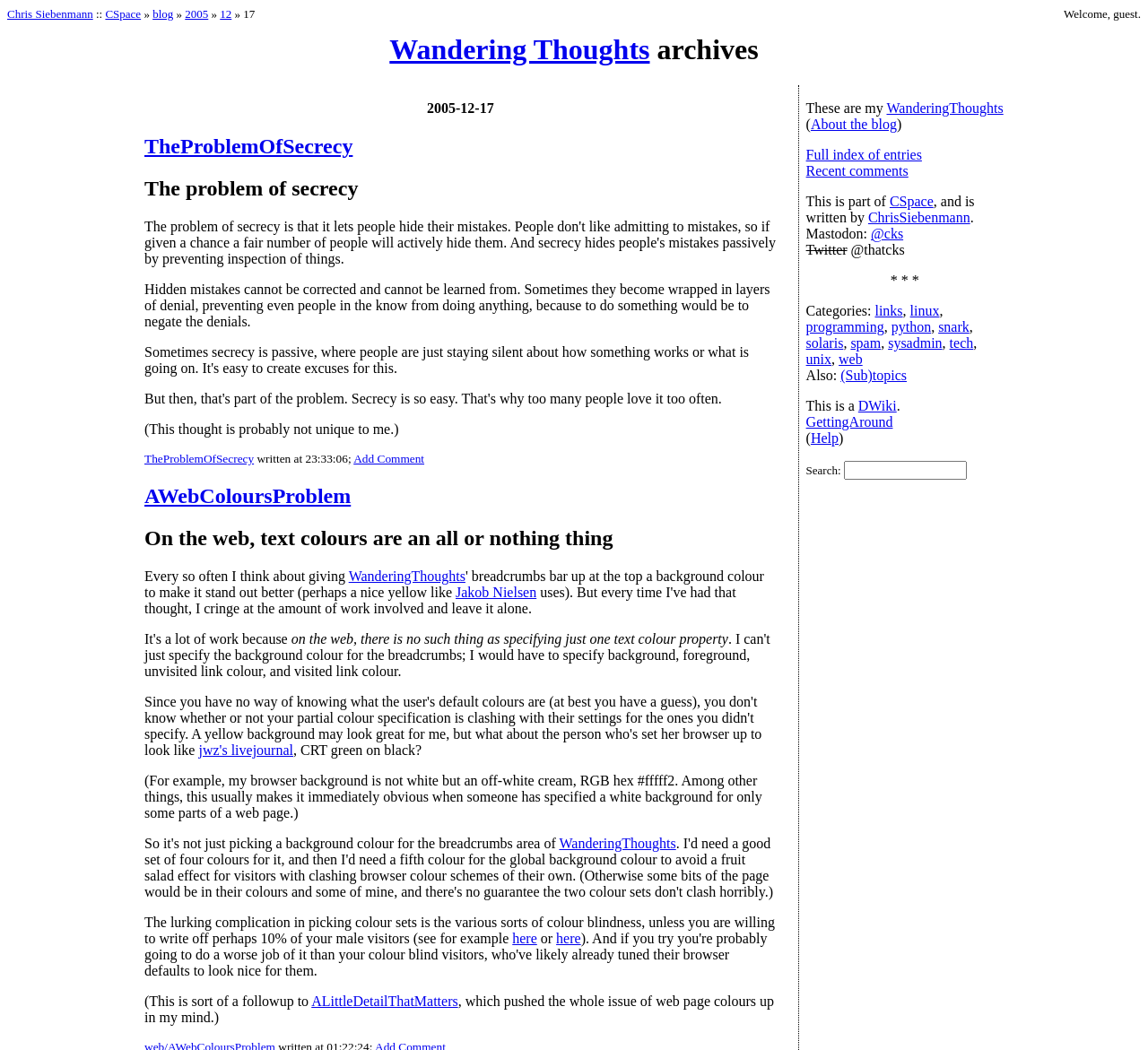Please find and provide the title of the webpage.

Wandering Thoughts archives